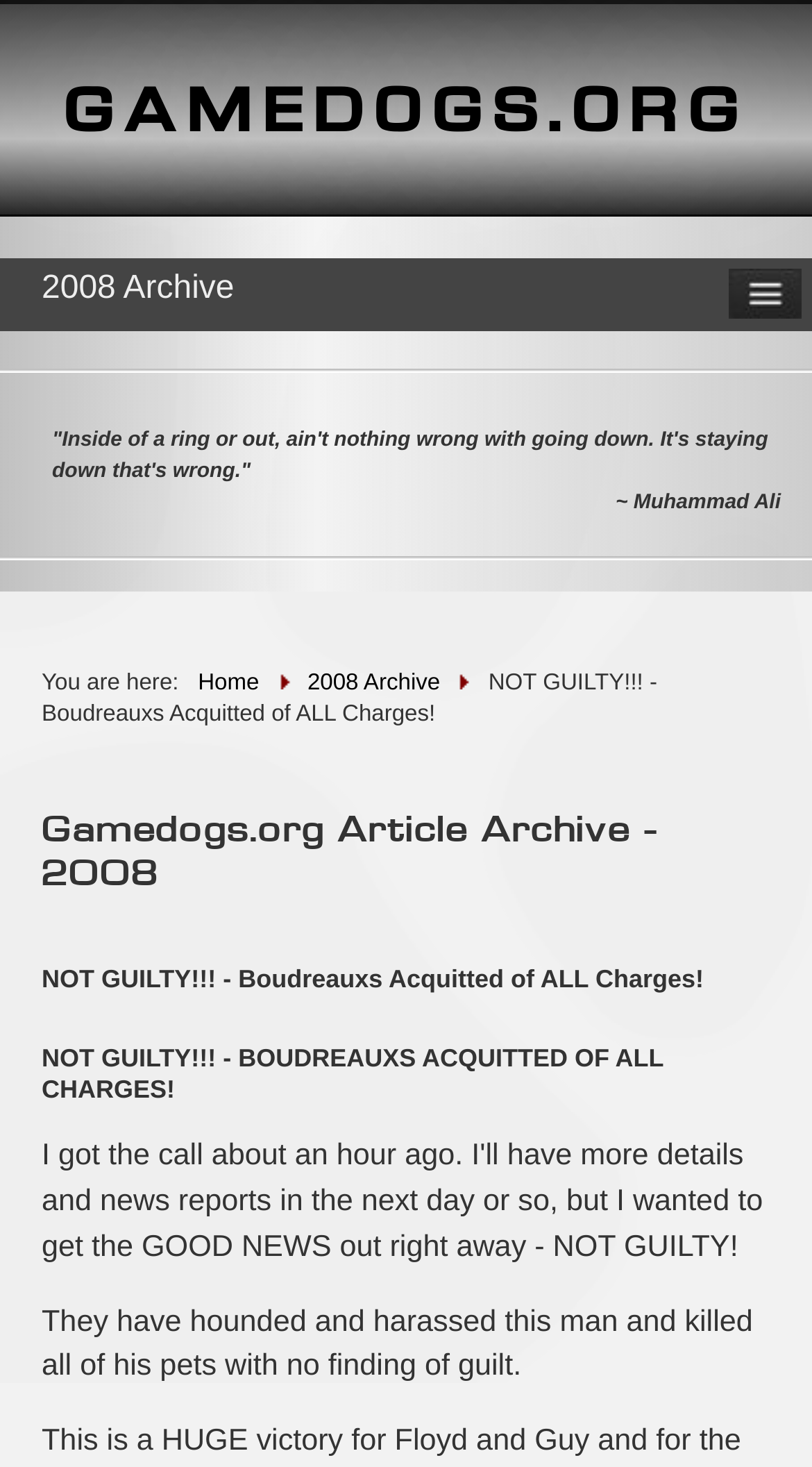What is the quote by Muhammad Ali?
Answer the question with a single word or phrase, referring to the image.

Inside of a ring or out, ain't nothing wrong with going down.